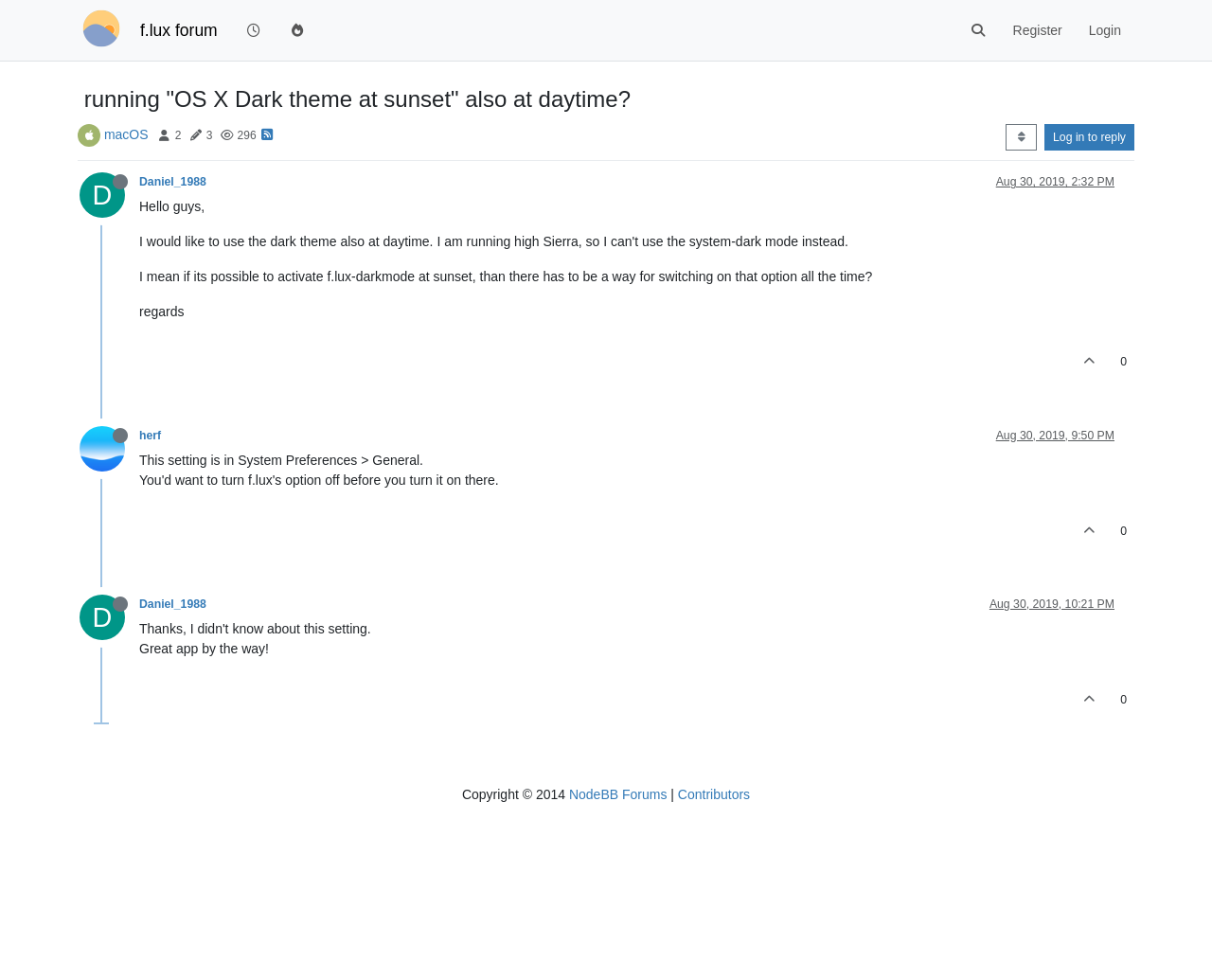What is the name of the user who started the topic?
Based on the screenshot, respond with a single word or phrase.

Daniel_1988